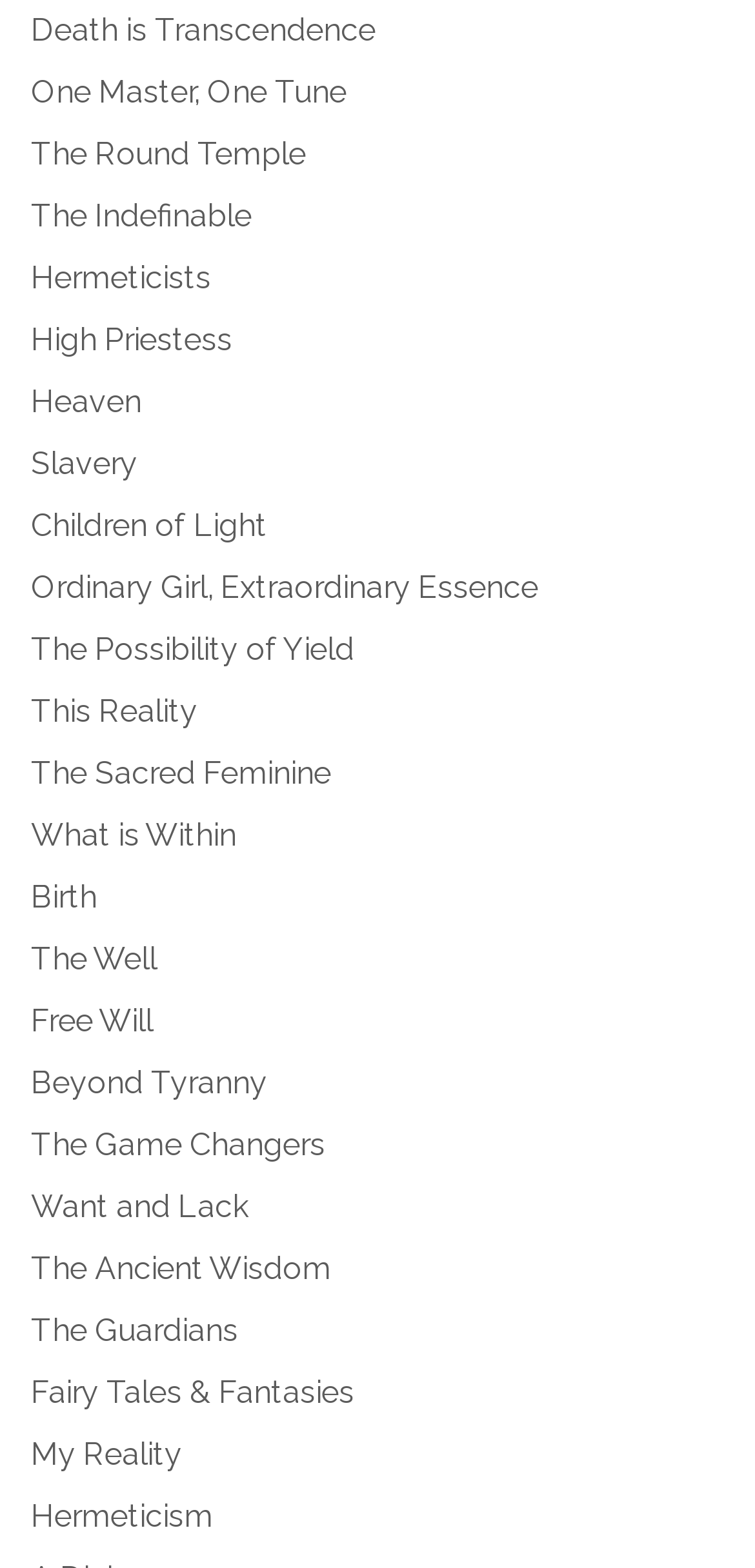Provide a one-word or short-phrase response to the question:
How many links are on the webpage?

31